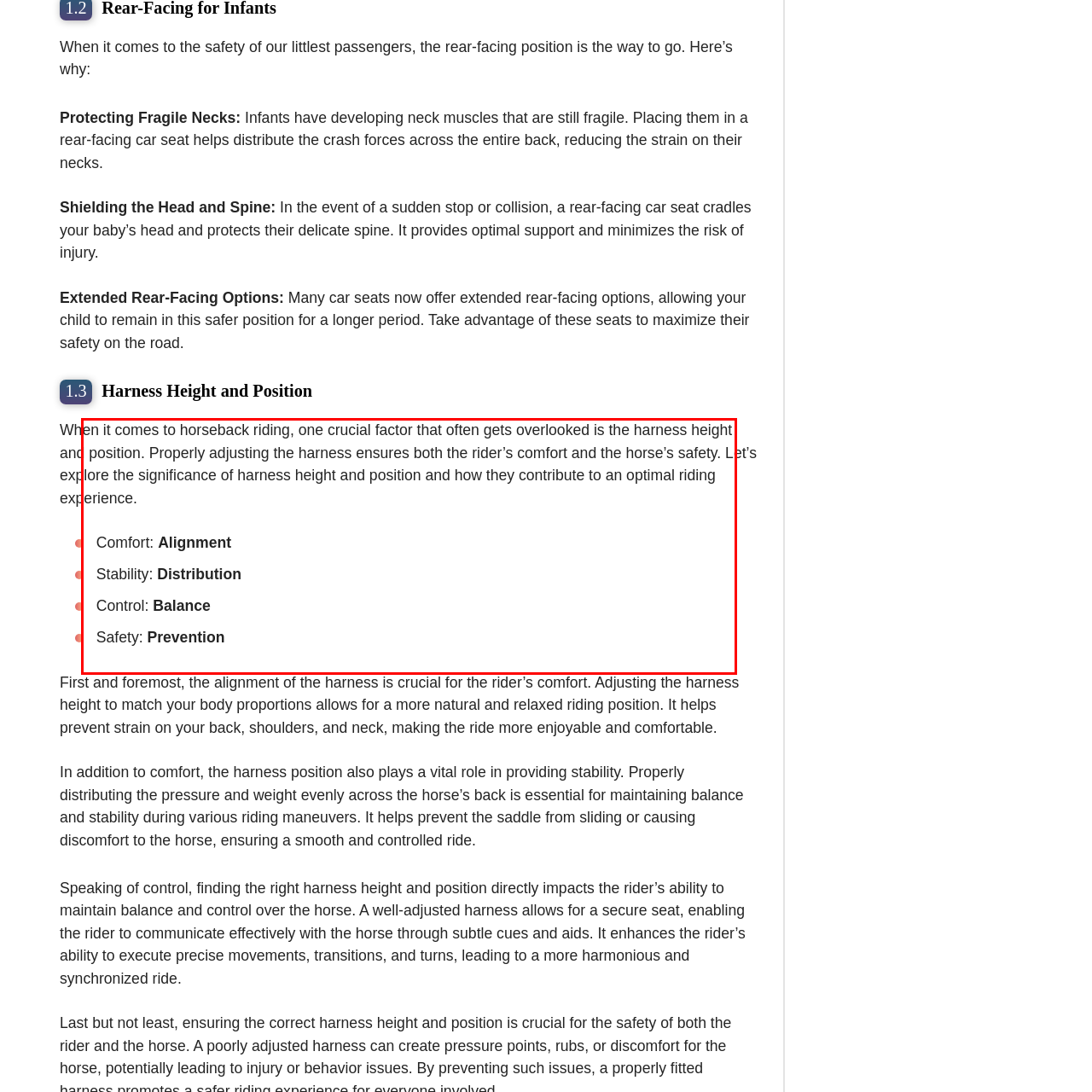Examine the image indicated by the red box and respond with a single word or phrase to the following question:
What does proper harness adjustment ensure?

Stability and control